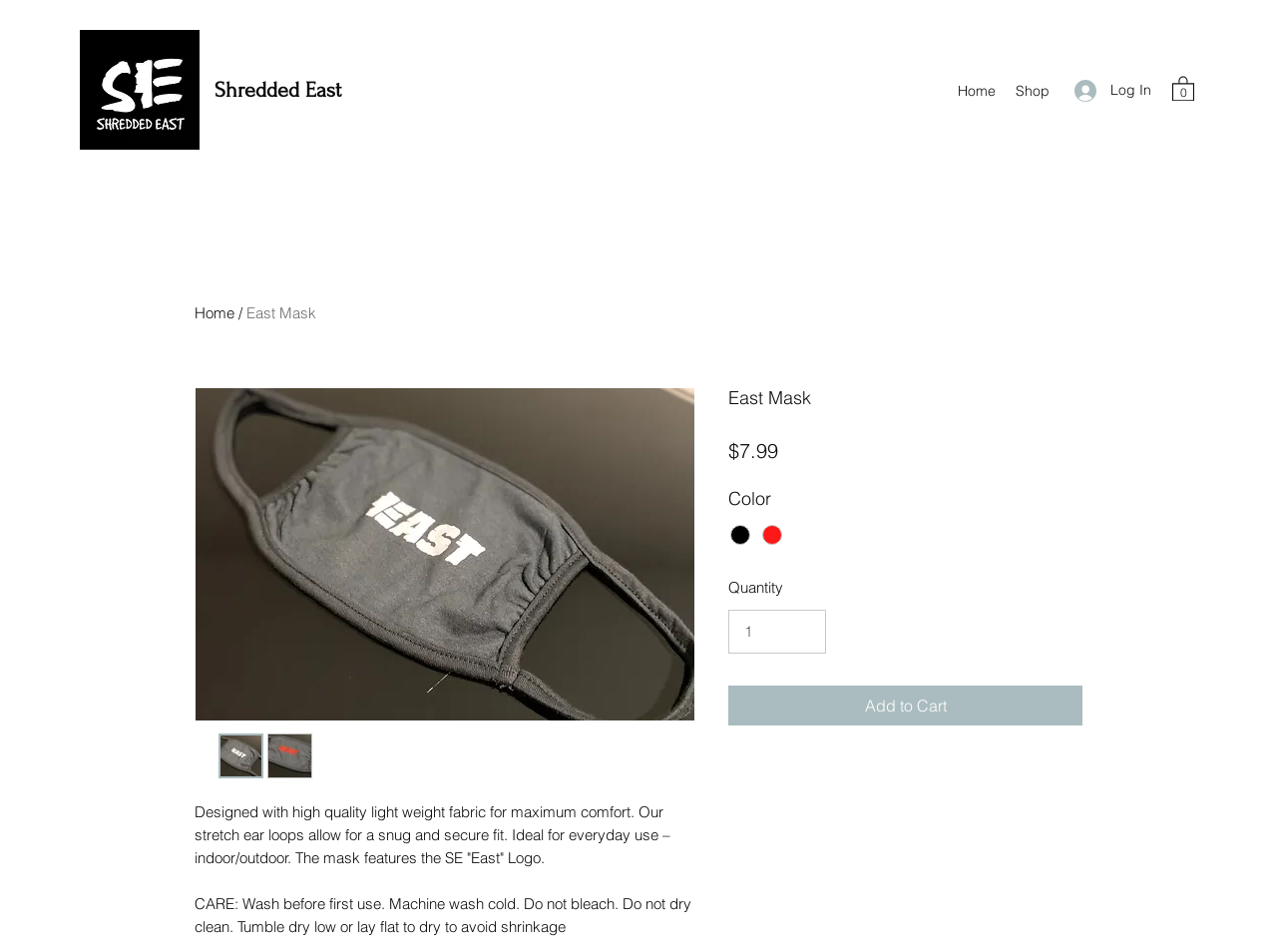Calculate the bounding box coordinates of the UI element given the description: "Shredded East".

[0.168, 0.082, 0.267, 0.107]